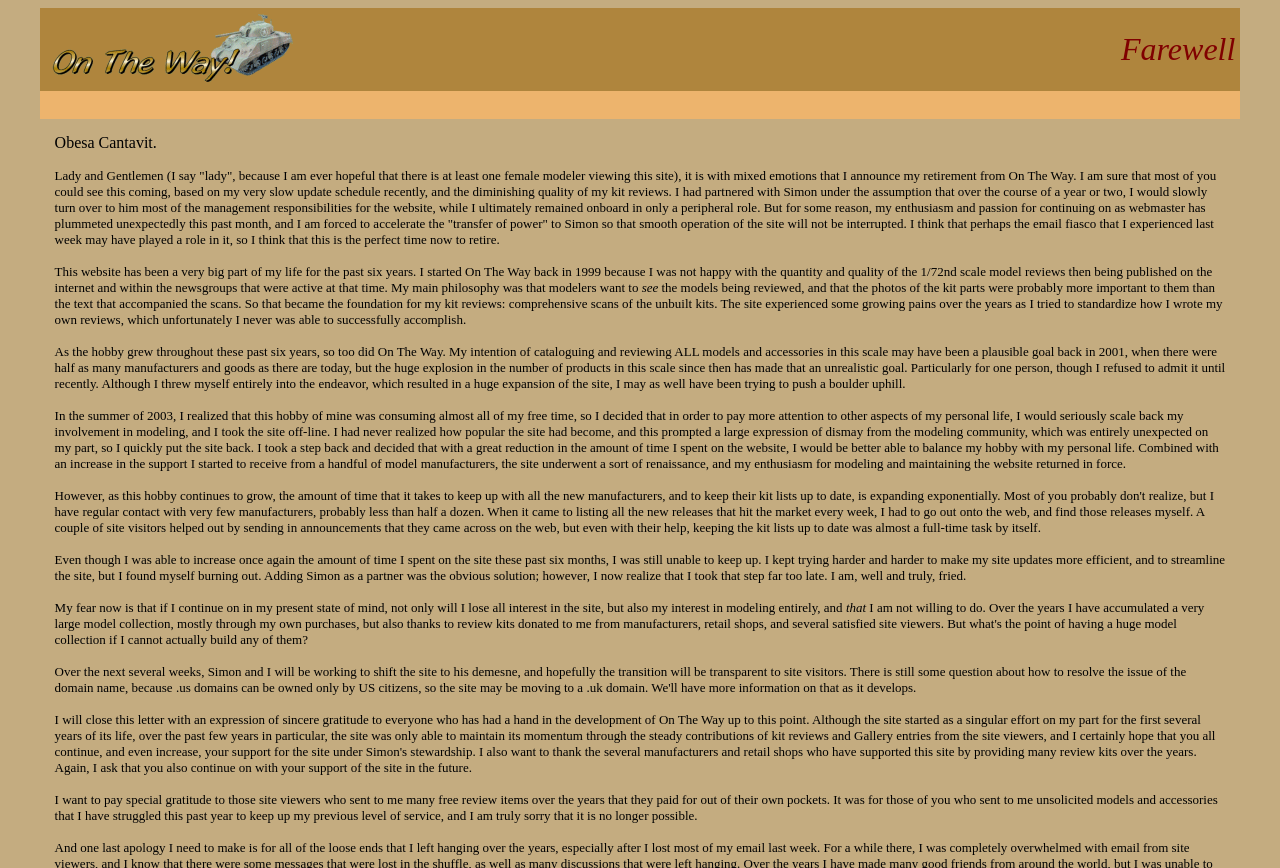What is the position of the image?
Provide a concise answer using a single word or phrase based on the image.

Top-left